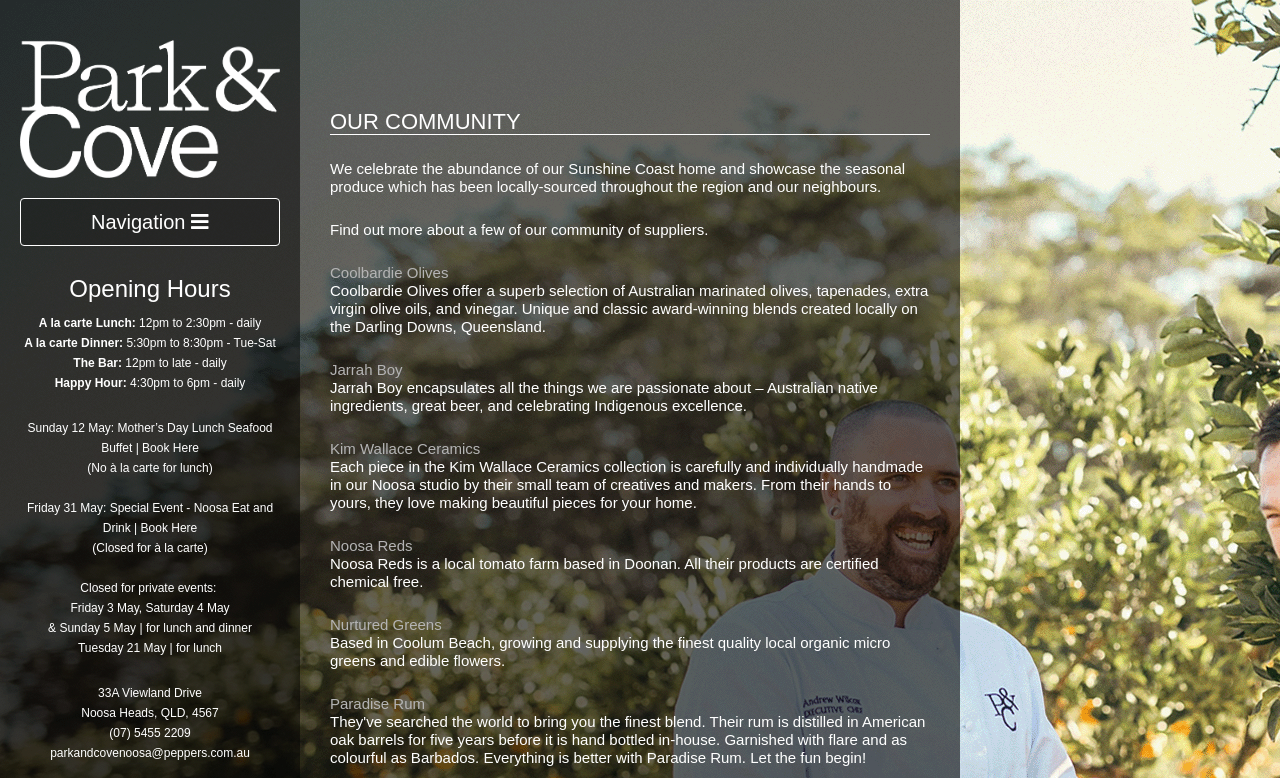Locate the bounding box coordinates of the element's region that should be clicked to carry out the following instruction: "Call the restaurant". The coordinates need to be four float numbers between 0 and 1, i.e., [left, top, right, bottom].

[0.085, 0.933, 0.149, 0.951]